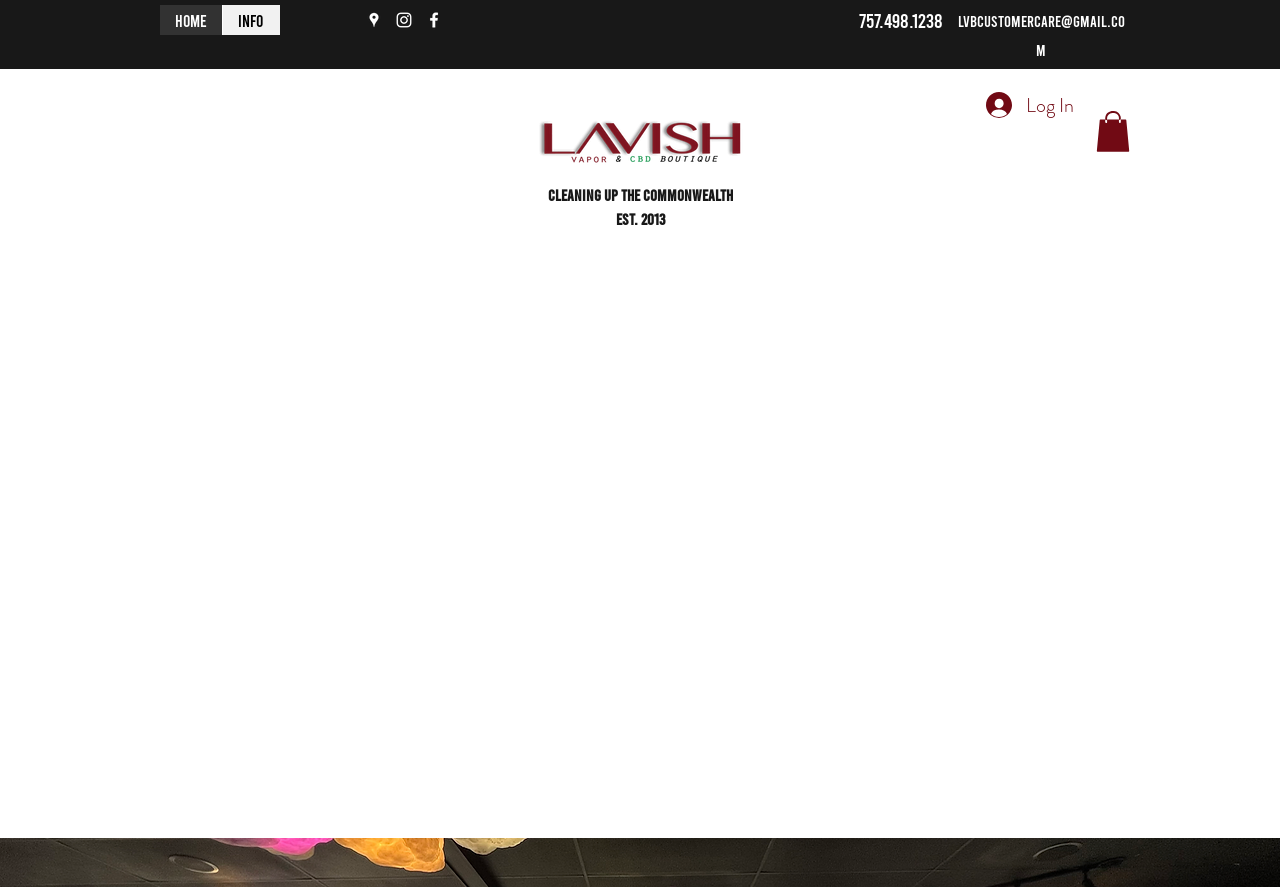How many social media links are on the webpage?
We need a detailed and exhaustive answer to the question. Please elaborate.

I found the social media links by looking at the list element with the description 'Social Bar' at coordinates [0.284, 0.011, 0.347, 0.034], which contains three link elements for Google Places, Instagram, and Facebook.